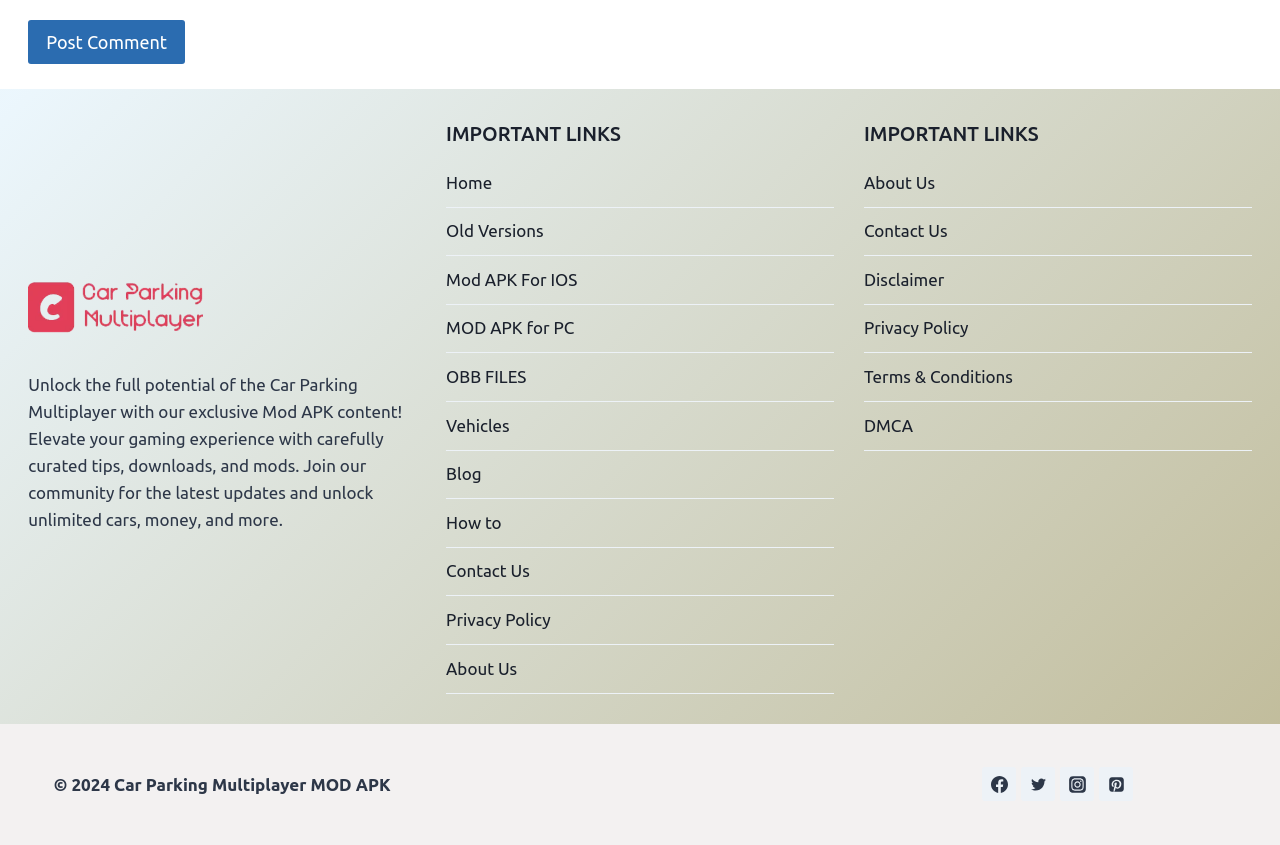Please locate the bounding box coordinates of the element that should be clicked to complete the given instruction: "Check the 'Car Parking Multiplayer MOD APK' logo".

[0.022, 0.32, 0.159, 0.403]